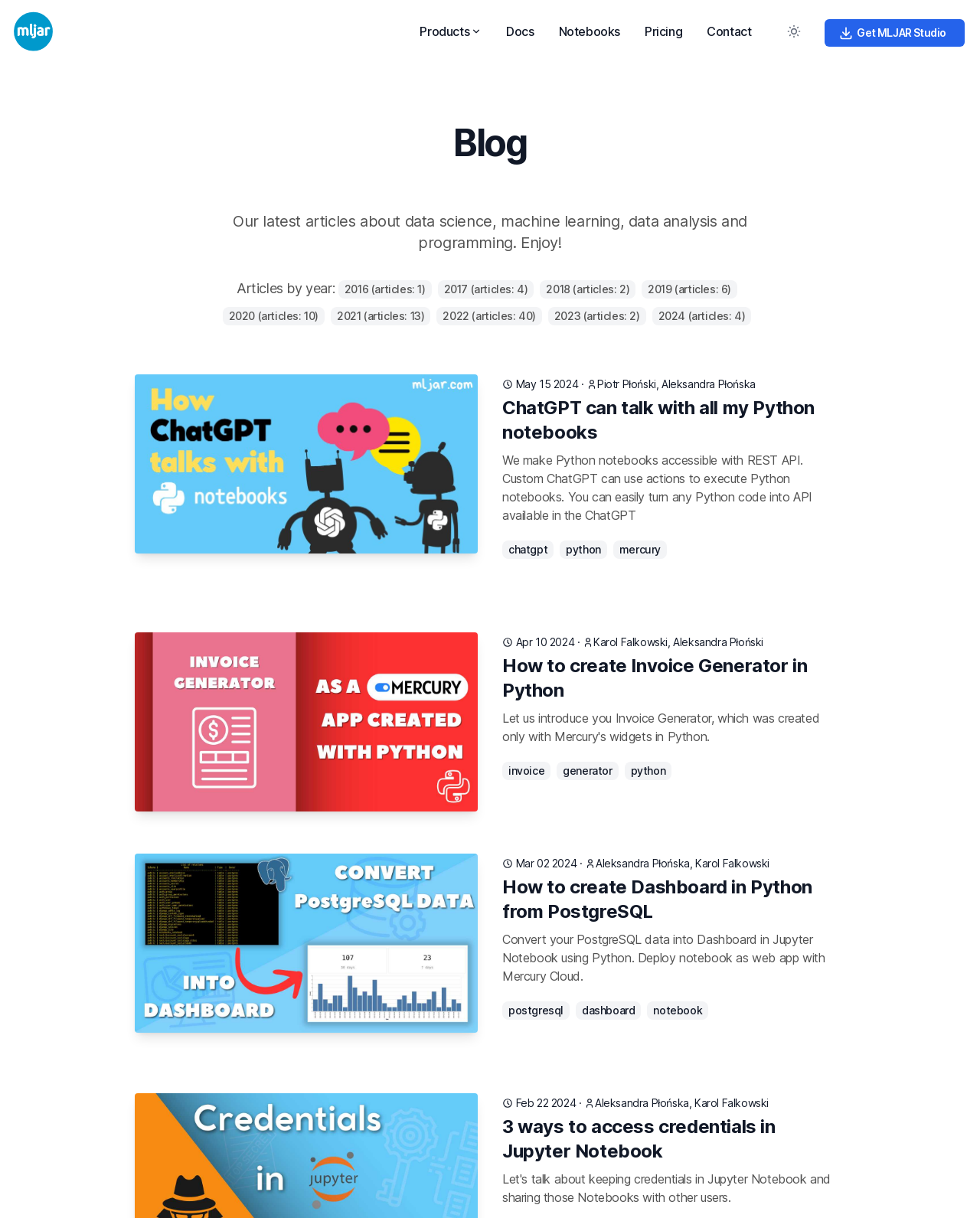Find the UI element described as: "alt="MLJAR logo"" and predict its bounding box coordinates. Ensure the coordinates are four float numbers between 0 and 1, [left, top, right, bottom].

[0.012, 0.009, 0.055, 0.043]